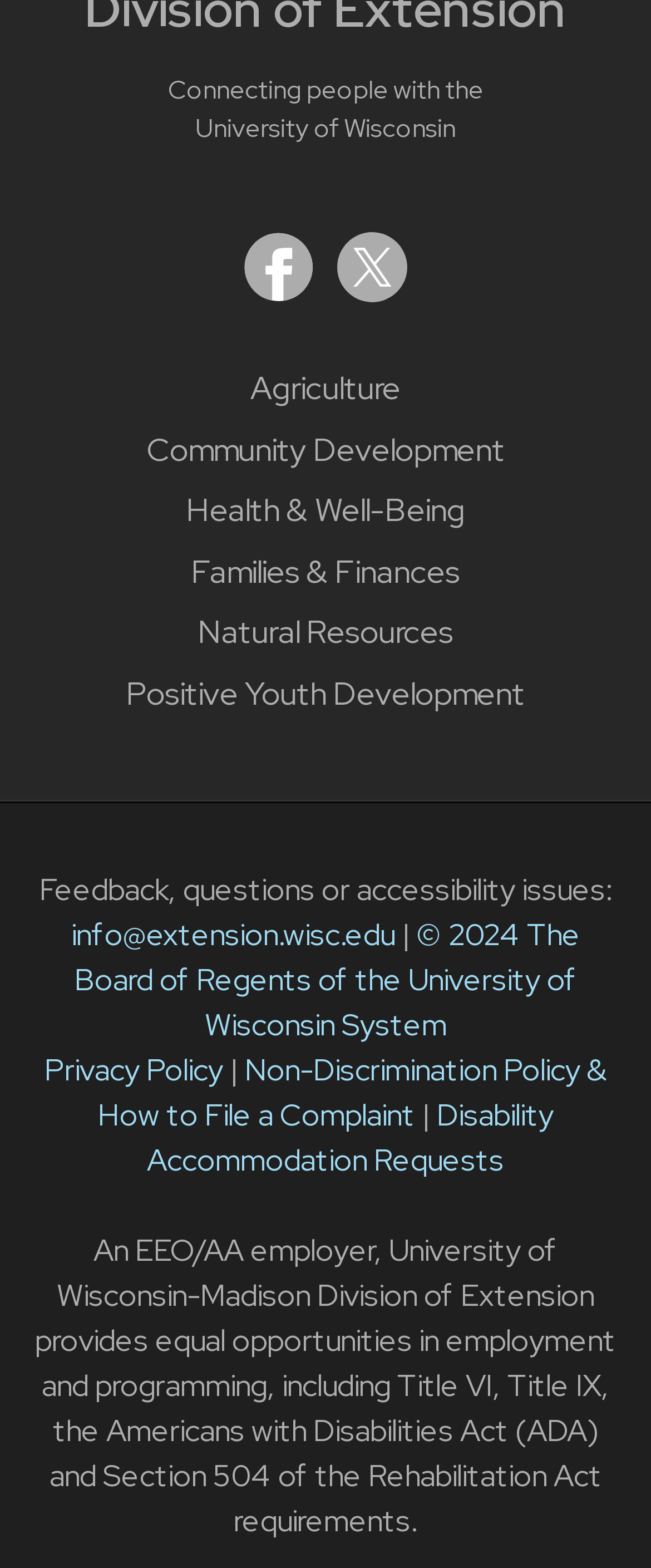Using the description: "Disability Accommodation Requests", identify the bounding box of the corresponding UI element in the screenshot.

[0.226, 0.699, 0.85, 0.752]